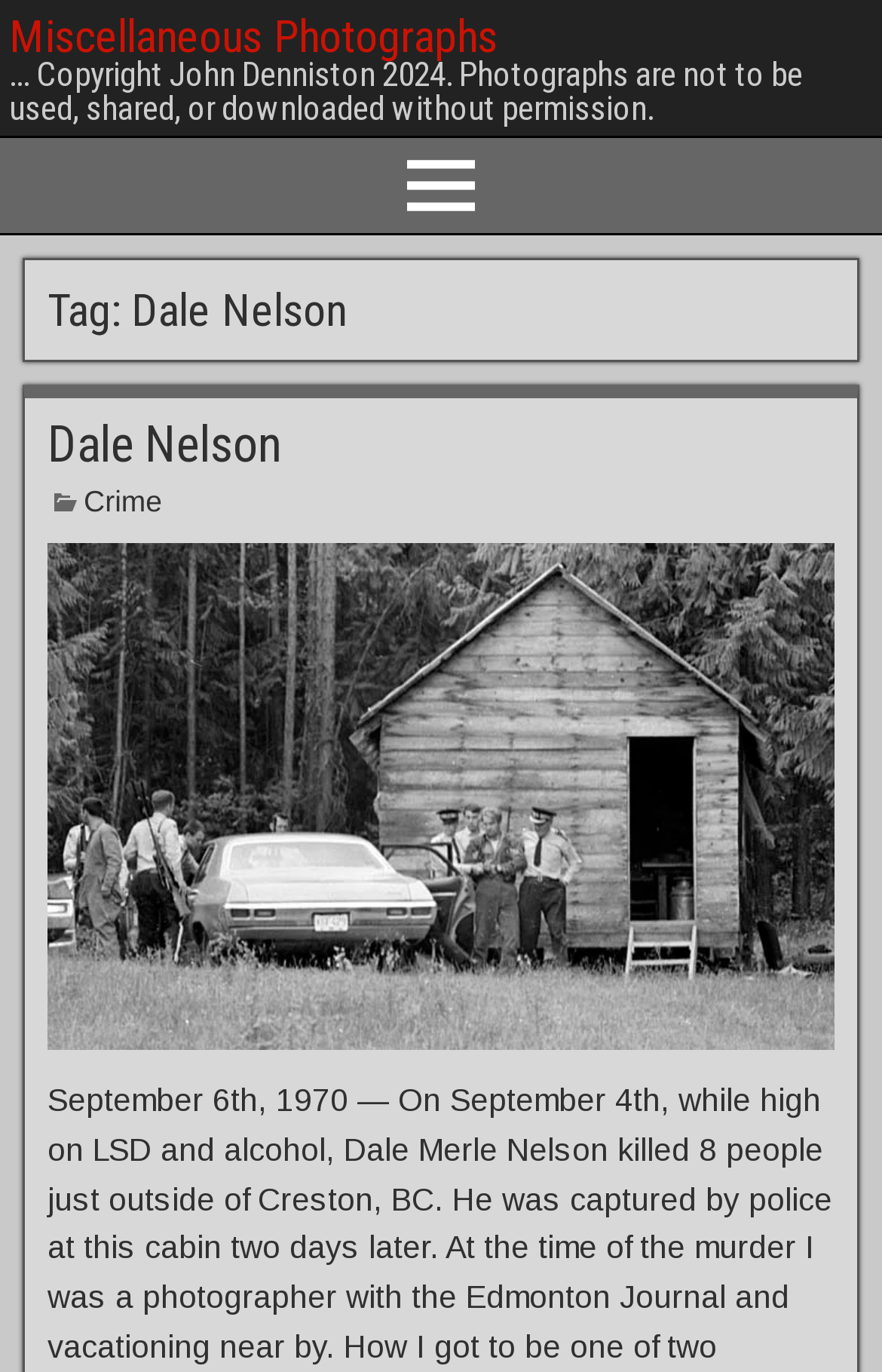Describe the entire webpage, focusing on both content and design.

The webpage is about Dale Nelson, featuring miscellaneous photographs. At the top, there is a heading that reads "Miscellaneous Photographs" with a link to the same title. Below this, a copyright notice is displayed, stating that the photographs are not to be used, shared, or downloaded without permission.

On the left side, a main menu navigation is located, with a button containing an icon. To the right of the navigation, a heading "Tag: Dale Nelson" is displayed, which contains a subheading "Dale Nelson" with a link to the same title. Below this, there is a link to "Crime" and a large image that takes up most of the page, captioned "Dale Nelson murderer capture".